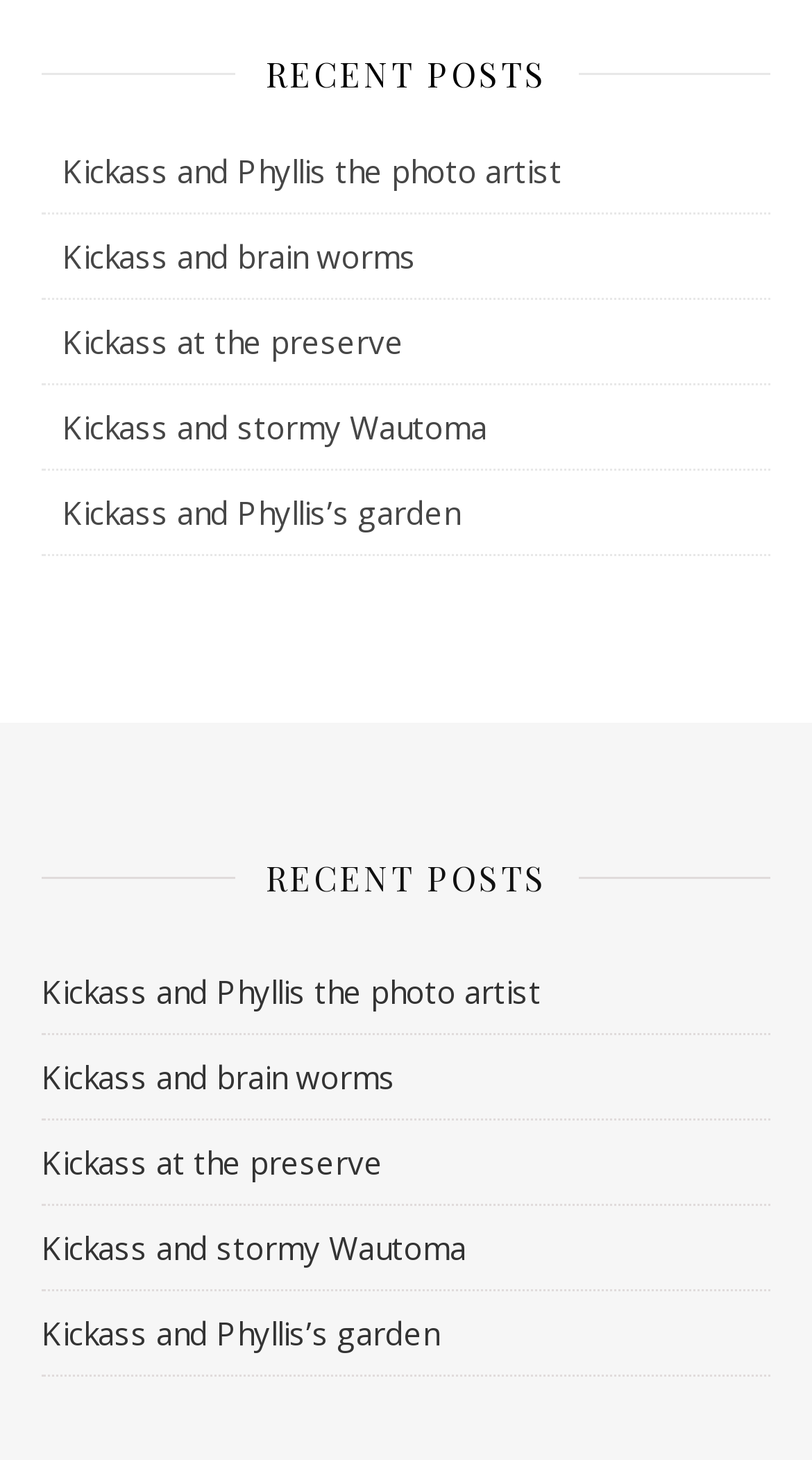Provide your answer to the question using just one word or phrase: How many sections are there on the webpage?

2